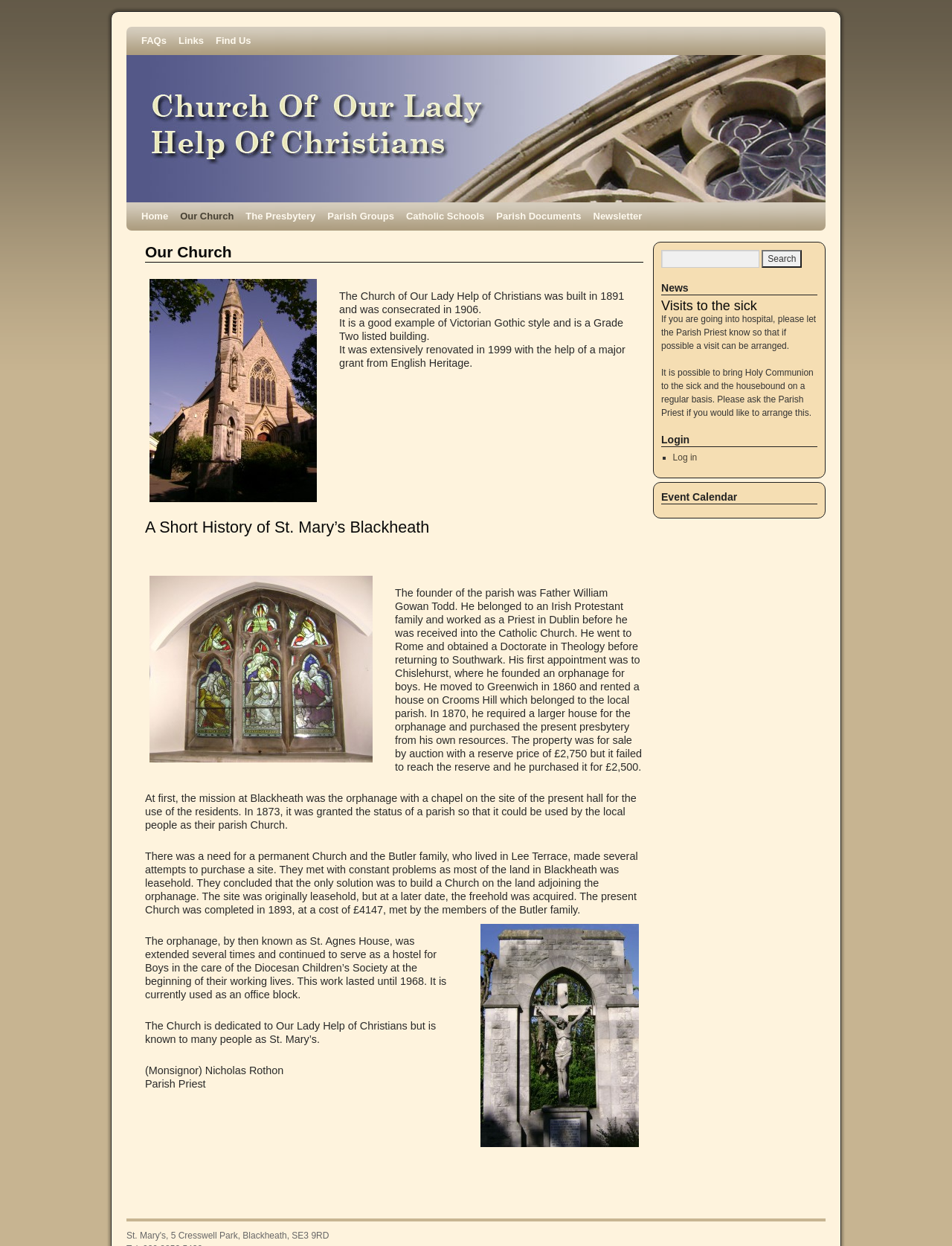Present a detailed account of what is displayed on the webpage.

This webpage is about St Mary's Roman Catholic Church in Blackheath, London. At the top, there are several links to different sections of the website, including "FAQs", "Links", "Find Us", "Home", "Our Church", "The Presbytery", "Parish Groups", "Catholic Schools", "Parish Documents", and "Newsletter". 

Below the links, there is a heading "Our Church" followed by an image. Underneath the image, there are three paragraphs of text describing the history of the church, including its construction in 1891, its Victorian Gothic style, and its renovation in 1999.

To the right of the text, there is a heading "A Short History of St. Mary’s Blackheath" followed by another image. Below the image, there are several paragraphs of text describing the founder of the parish, Father William Gowan Todd, and the history of the church, including the establishment of an orphanage and the construction of the current church building.

Further down the page, there are several sections of text and images, including a section about the orphanage, now known as St. Agnes House, and a section about the church's dedication to Our Lady Help of Christians.

On the right side of the page, there is a search bar with a textbox and a "Search" button. Below the search bar, there are several headings, including "News", "Visits to the sick", and "Login", followed by relevant text and links. There is also a section about bringing Holy Communion to the sick and the housebound, and a link to log in to the website. Finally, there is a heading "Event Calendar" at the bottom of the page.